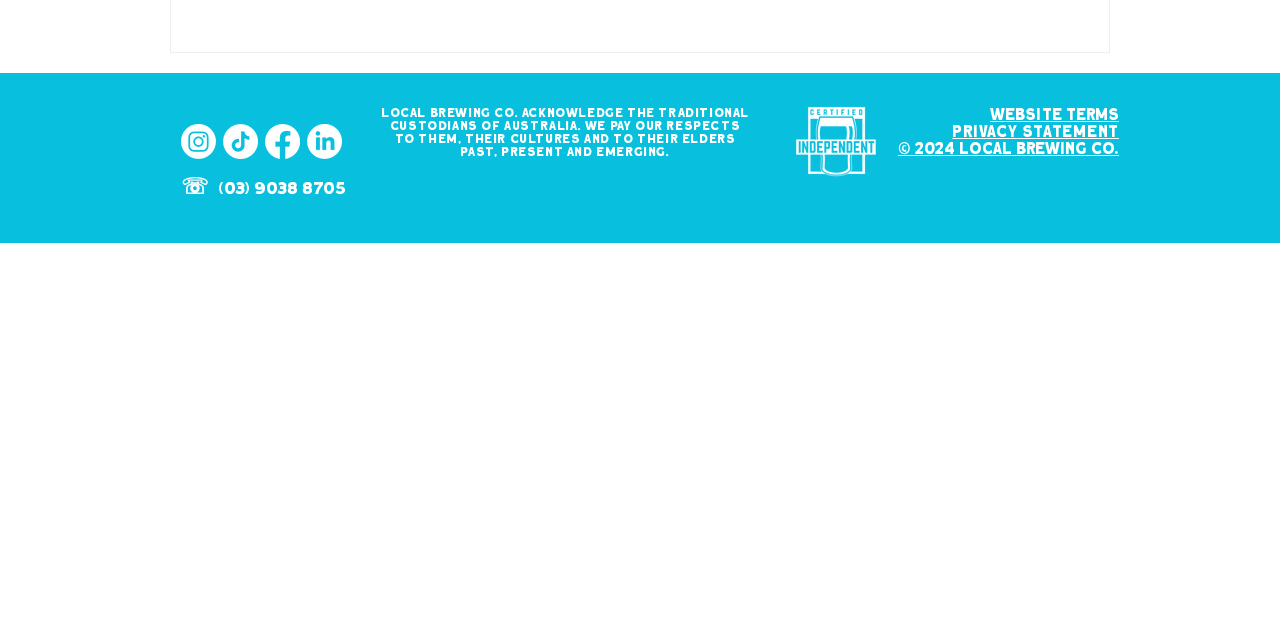Predict the bounding box coordinates for the UI element described as: "WEBSITE TERMS". The coordinates should be four float numbers between 0 and 1, presented as [left, top, right, bottom].

[0.773, 0.17, 0.874, 0.193]